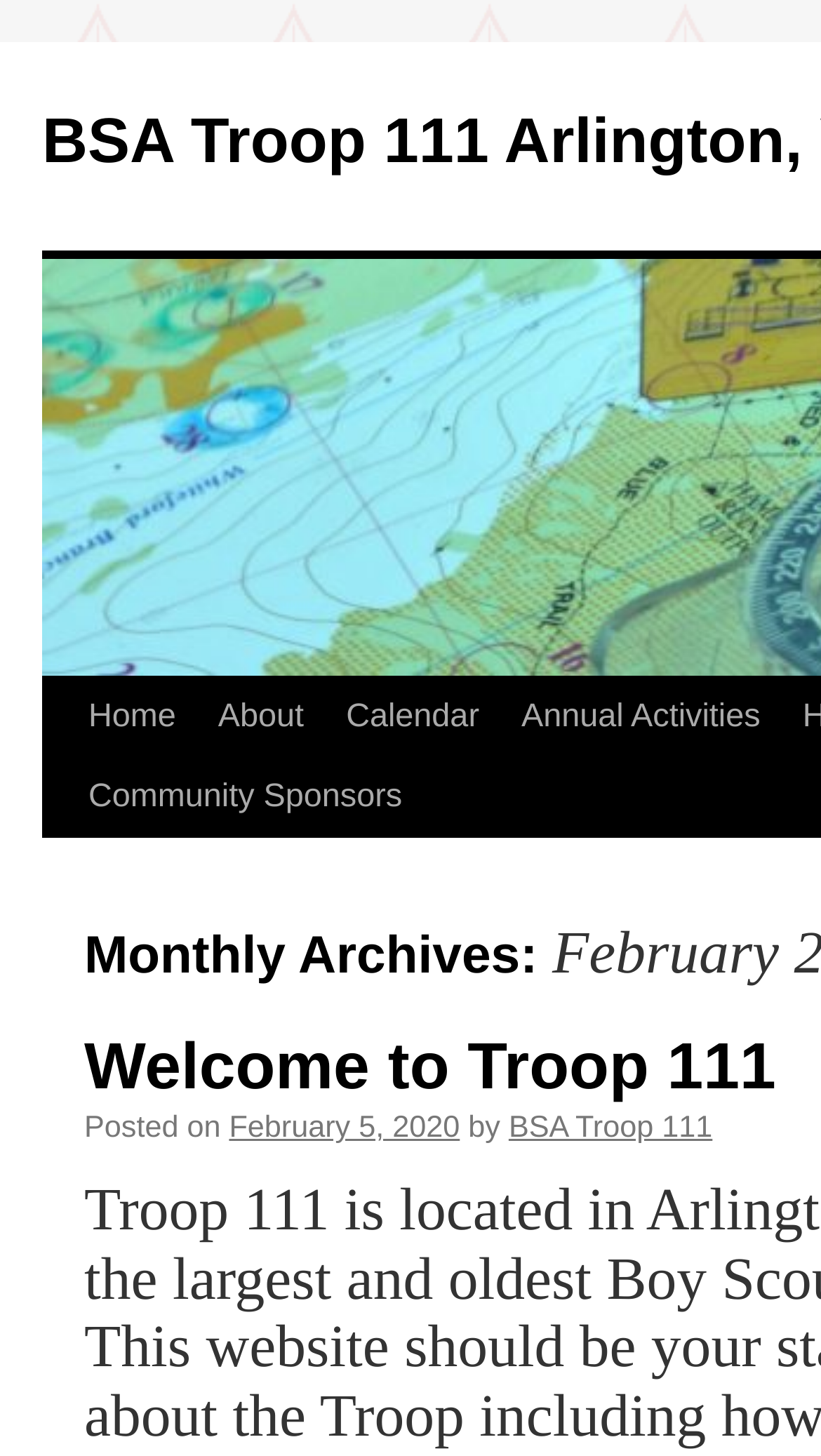Provide a short, one-word or phrase answer to the question below:
What is the date of the latest article?

February 5, 2020